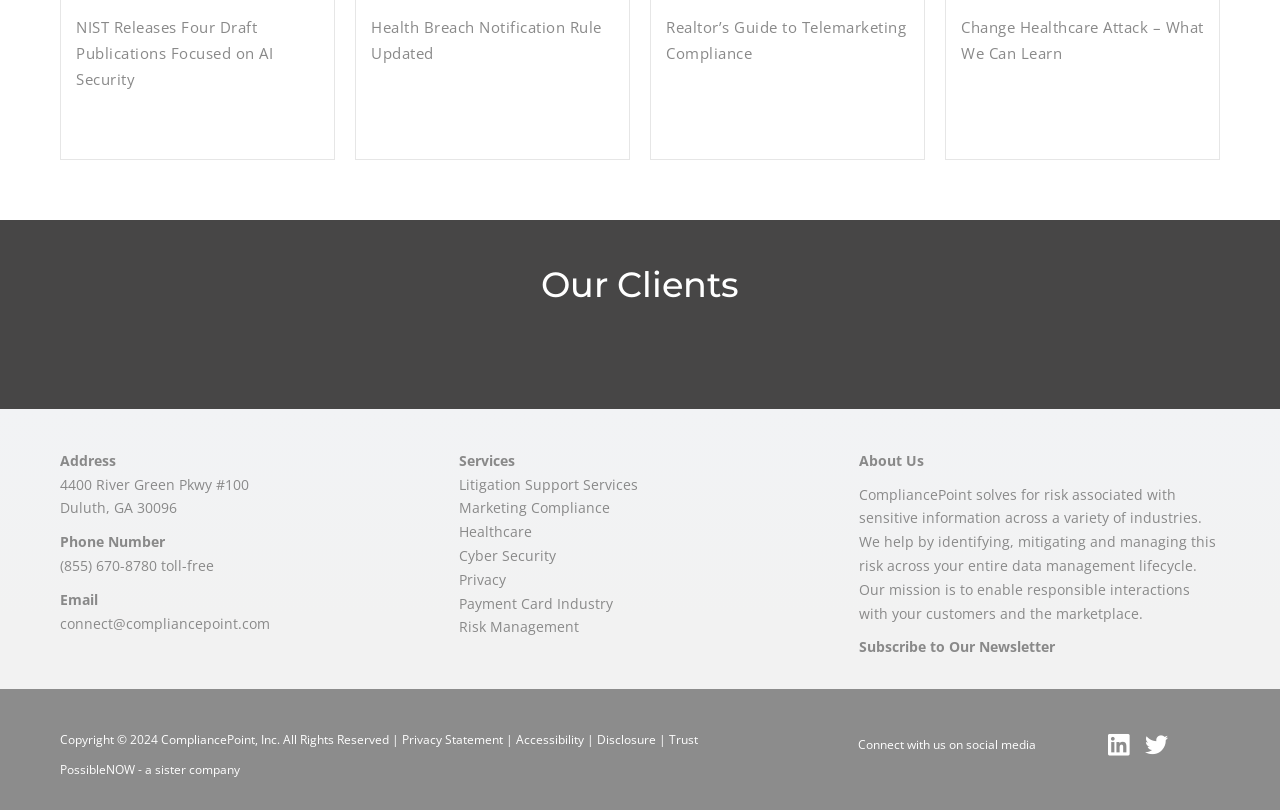How many links are in the 'Services' section? Based on the image, give a response in one word or a short phrase.

7